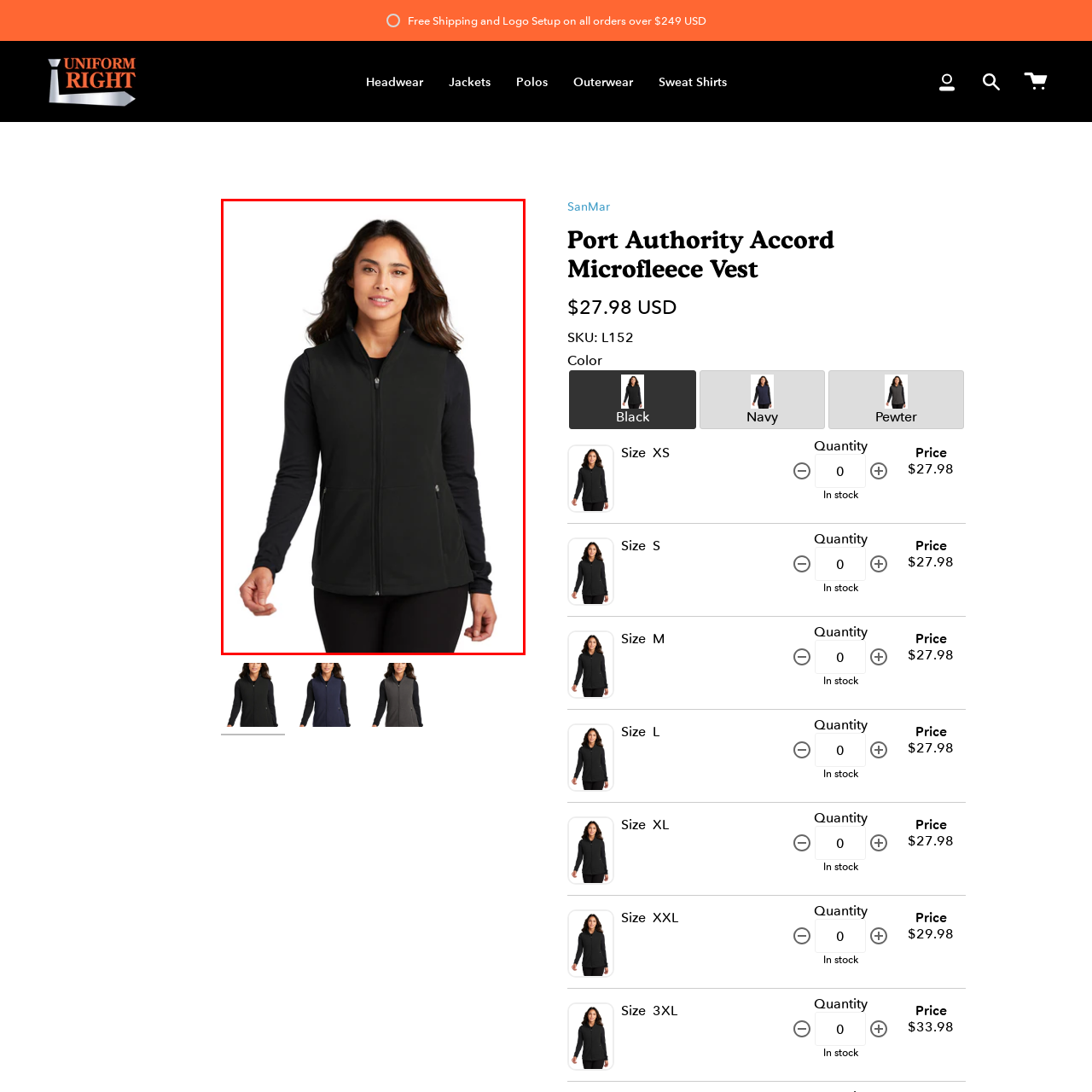What is the vest designed for?  
Study the image enclosed by the red boundary and furnish a detailed answer based on the visual details observed in the image.

The caption states that the Port Authority Accord Microfleece Vest is designed for both comfort and style, making it suitable for various occasions.